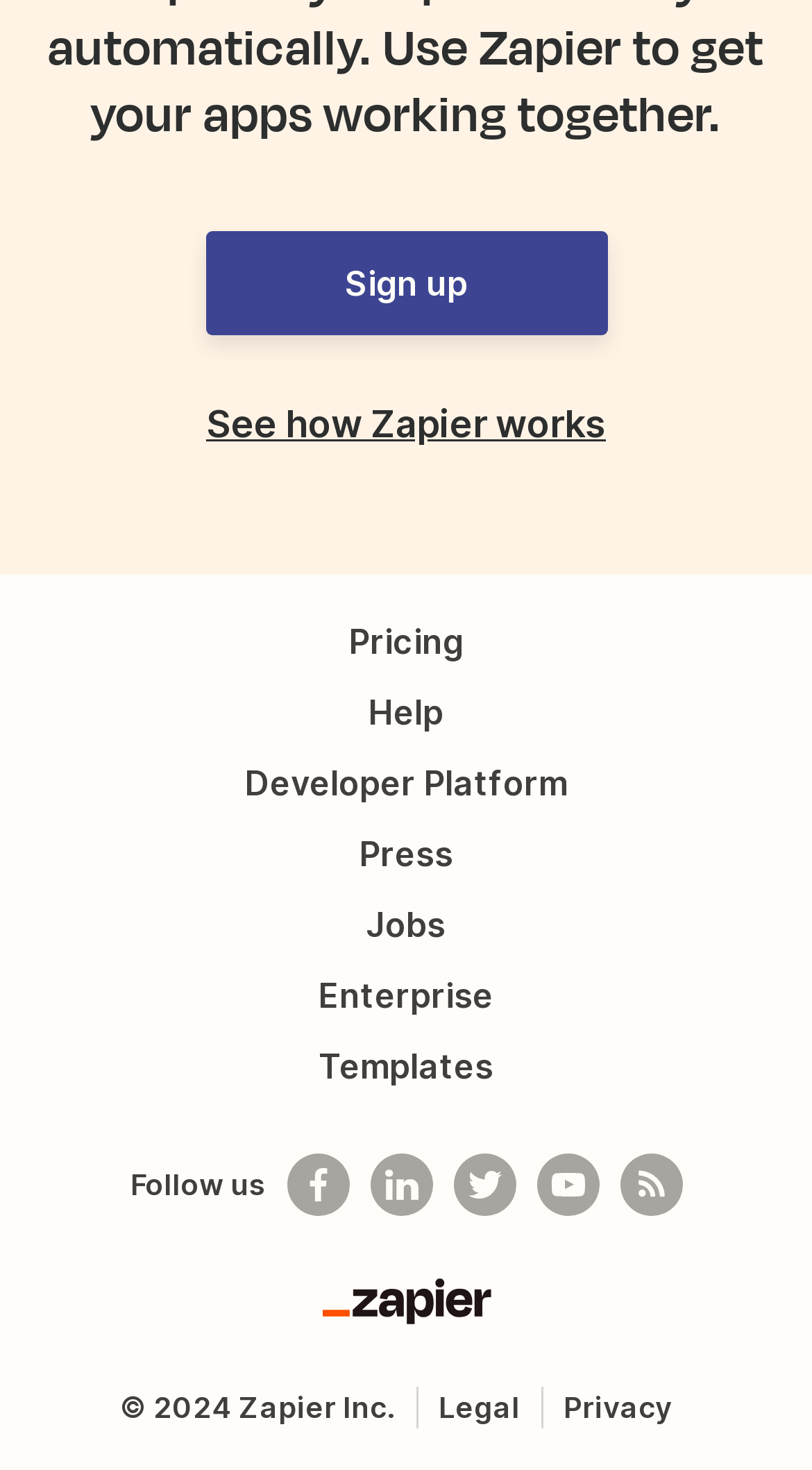Please find the bounding box coordinates of the clickable region needed to complete the following instruction: "Click Pay online". The bounding box coordinates must consist of four float numbers between 0 and 1, i.e., [left, top, right, bottom].

None